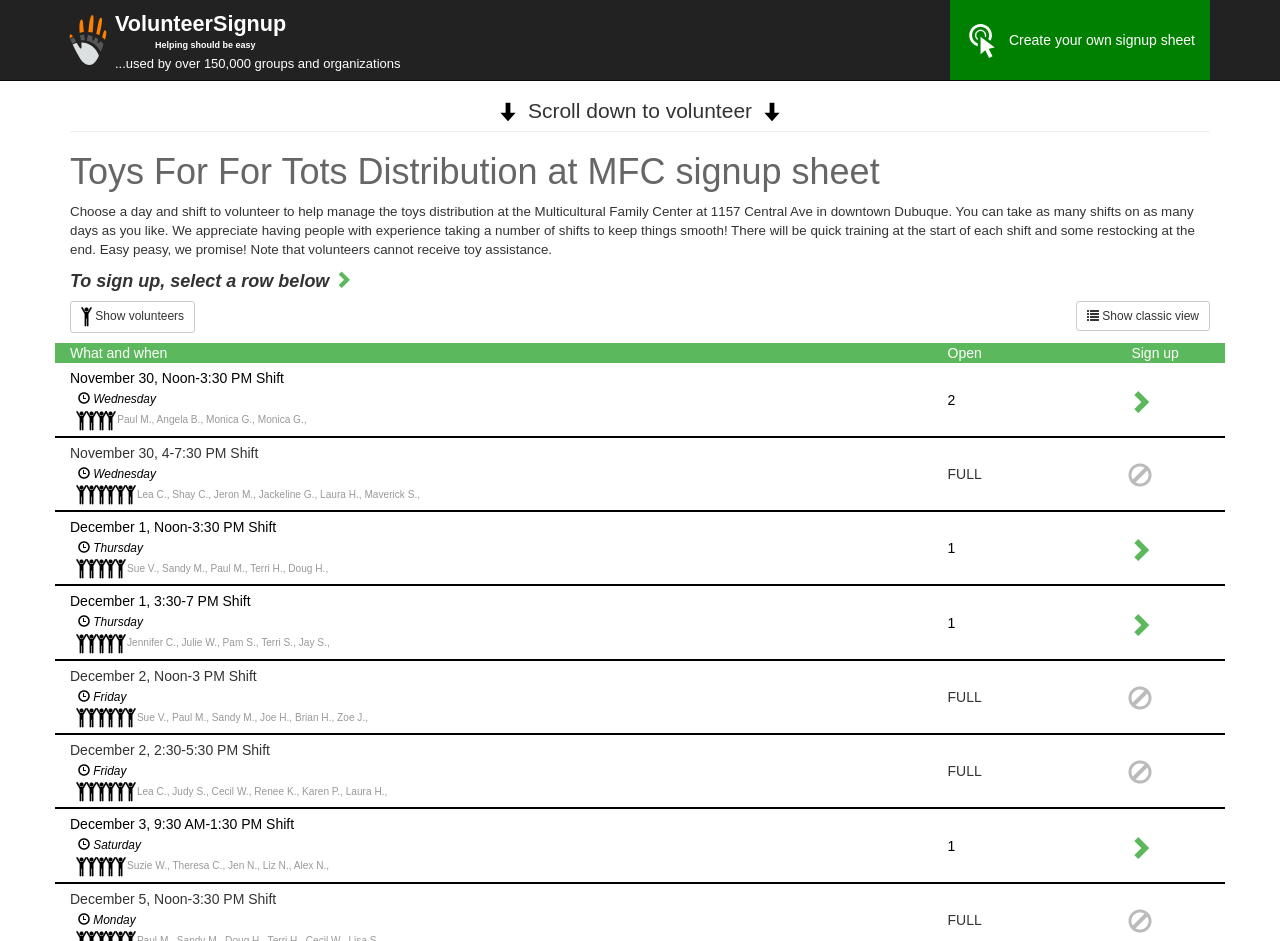Identify the headline of the webpage and generate its text content.

Toys For For Tots Distribution at MFC signup sheet